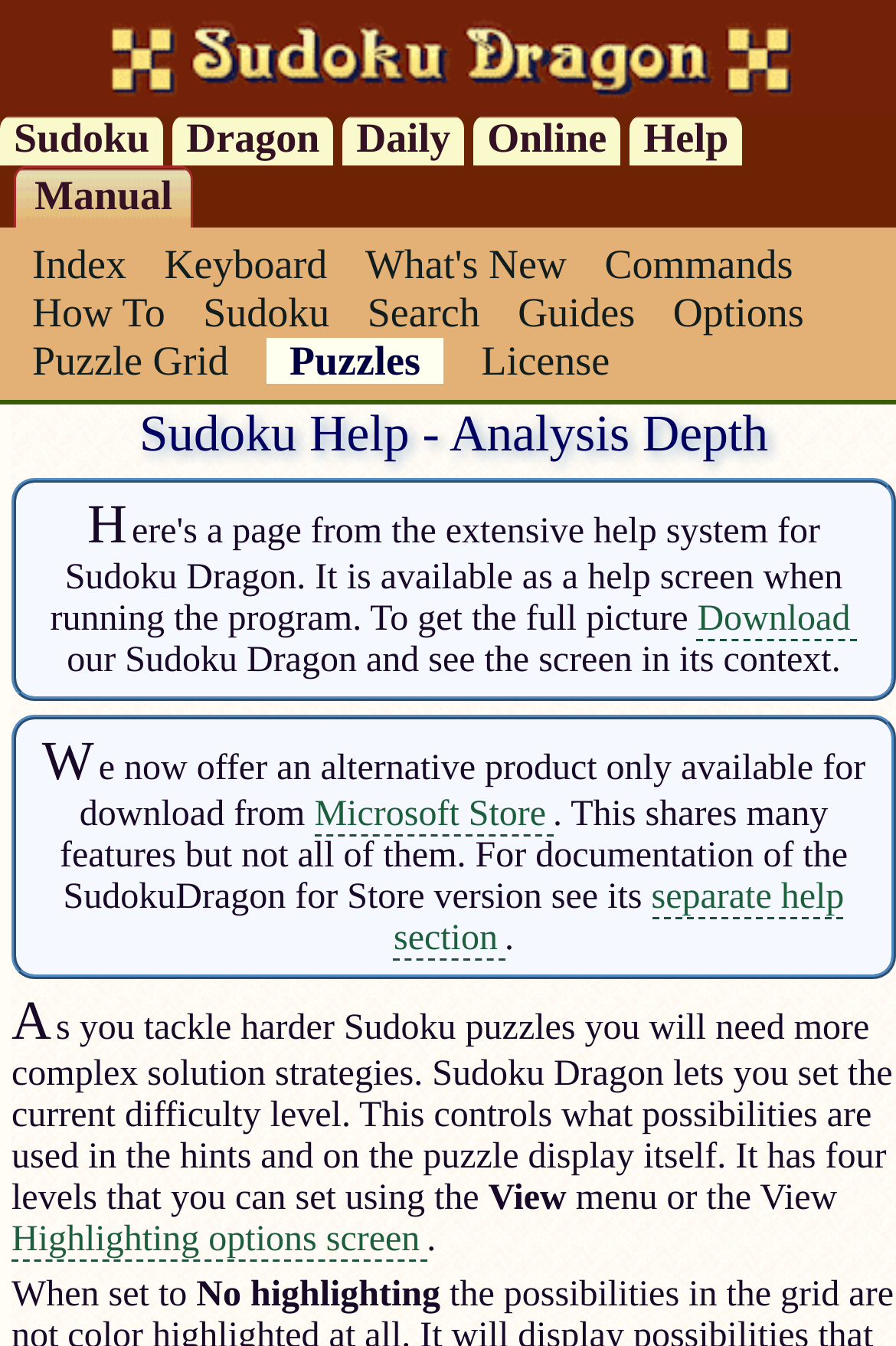Look at the image and give a detailed response to the following question: How many levels of difficulty can be set in Sudoku Dragon?

The static text on the webpage states, 'It has four levels that you can set using the View menu or the View Highlighting options screen.' This indicates that Sudoku Dragon allows users to set the difficulty level to one of four available options.